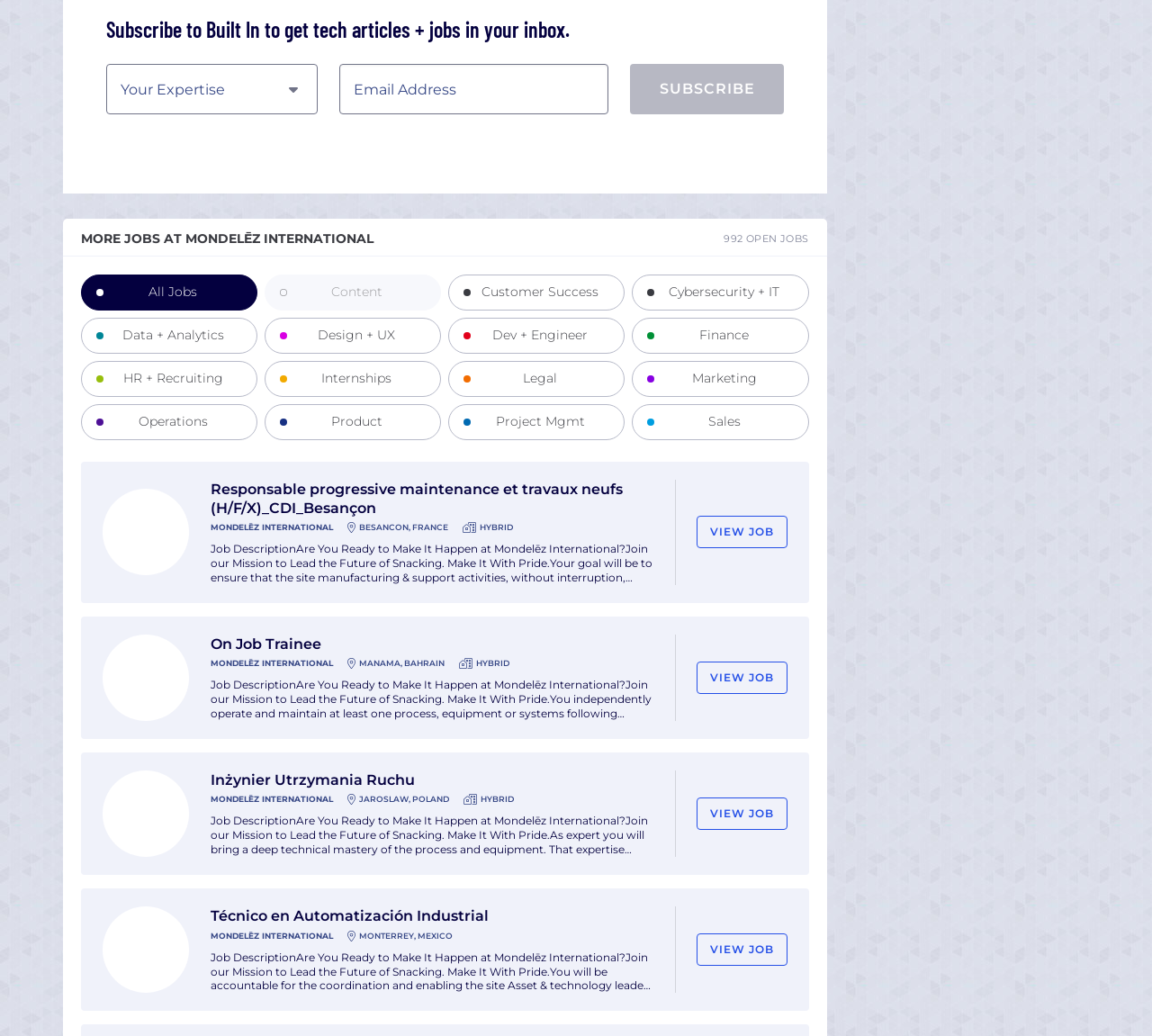Show the bounding box coordinates of the element that should be clicked to complete the task: "View Responsable progressive maintenance et travaux neufs (H/F/X)_CDI_Besançon".

[0.616, 0.507, 0.672, 0.52]